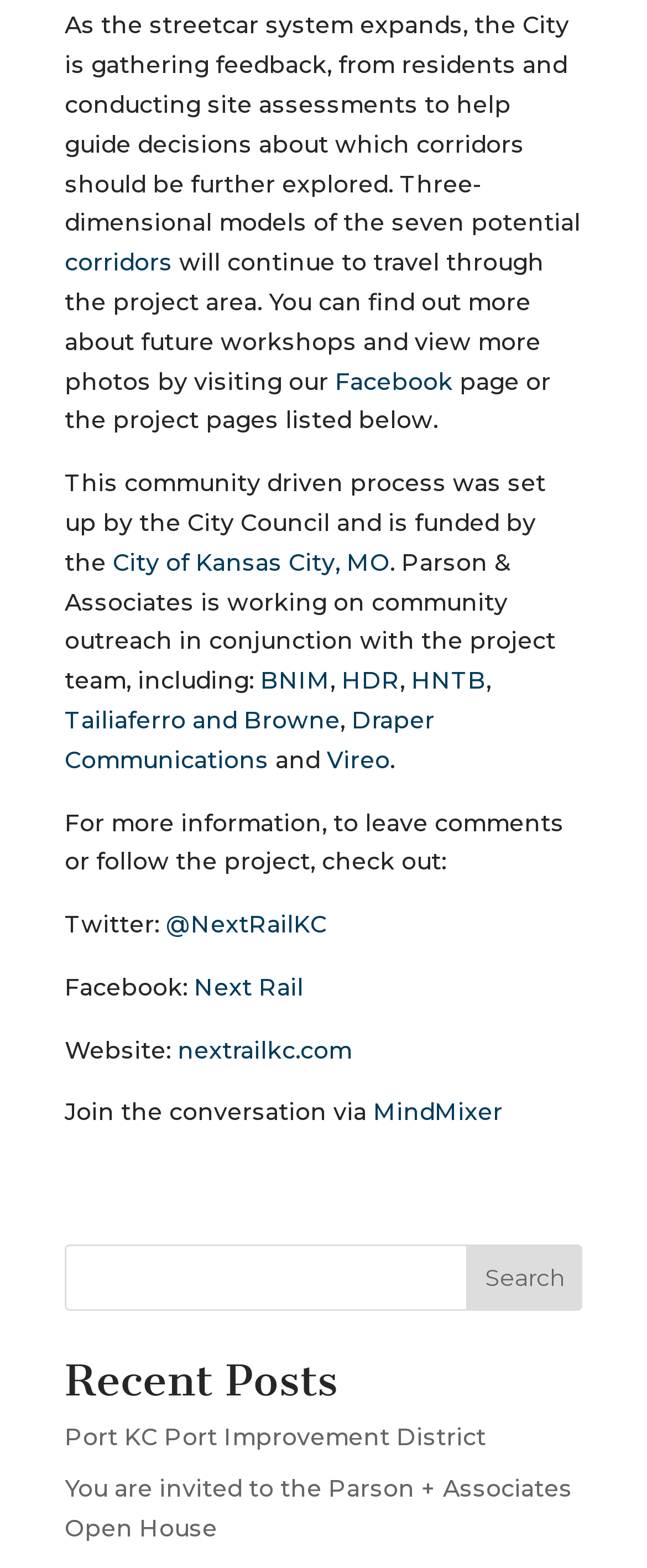What is the purpose of the community driven process?
Provide a detailed and extensive answer to the question.

The community driven process is set up by the City Council and is funded by the City of Kansas City, MO, which suggests that its purpose is to gather feedback from residents and conduct site assessments to help guide decisions about which corridors should be further explored.